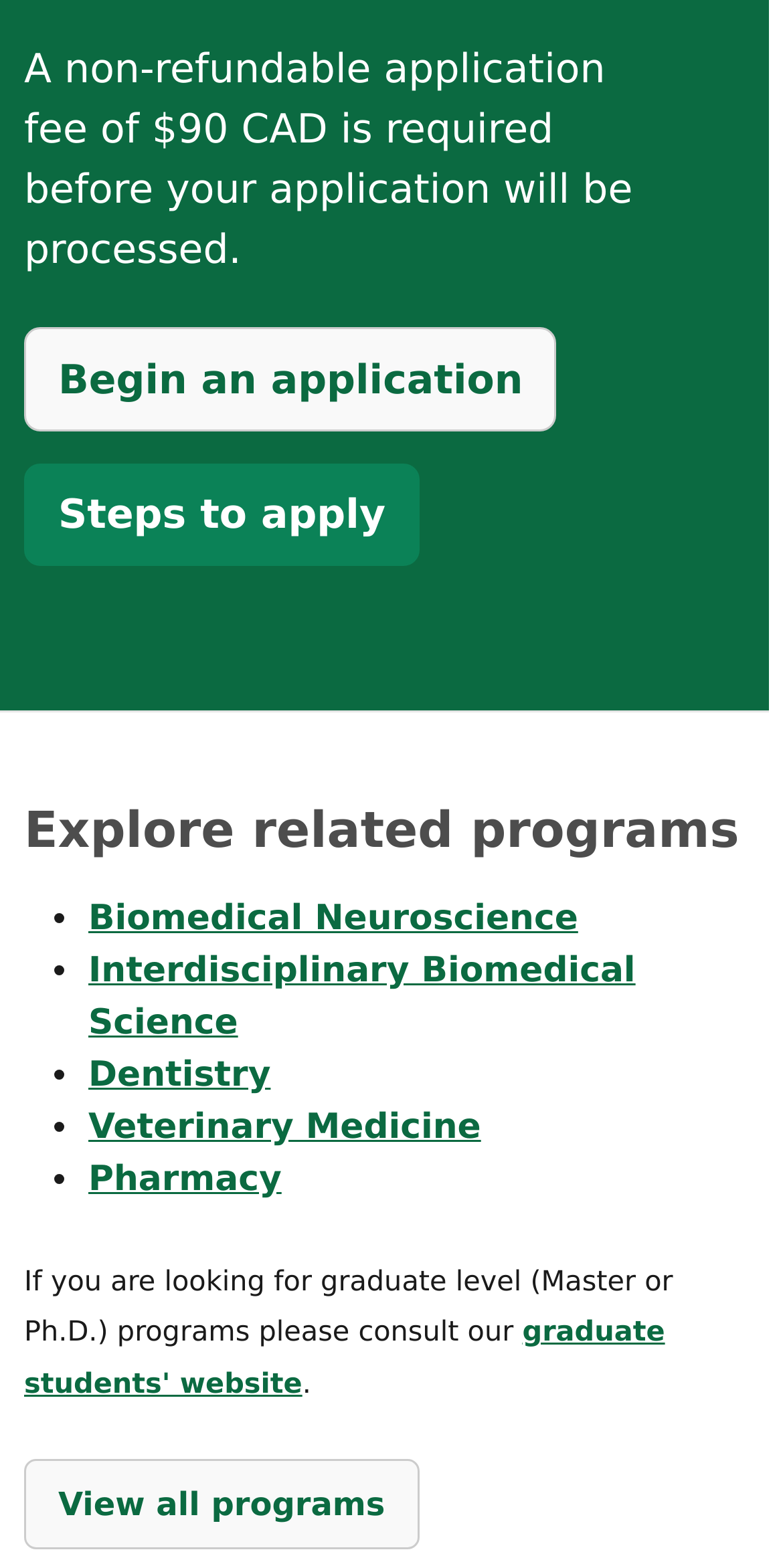What is the application fee?
Could you please answer the question thoroughly and with as much detail as possible?

The application fee is mentioned in the static text at the top of the webpage, which states 'A non-refundable application fee of $90 CAD is required before your application will be processed.'